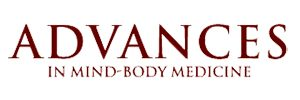What is the likely purpose of this image?
Refer to the screenshot and respond with a concise word or phrase.

header for an article or section